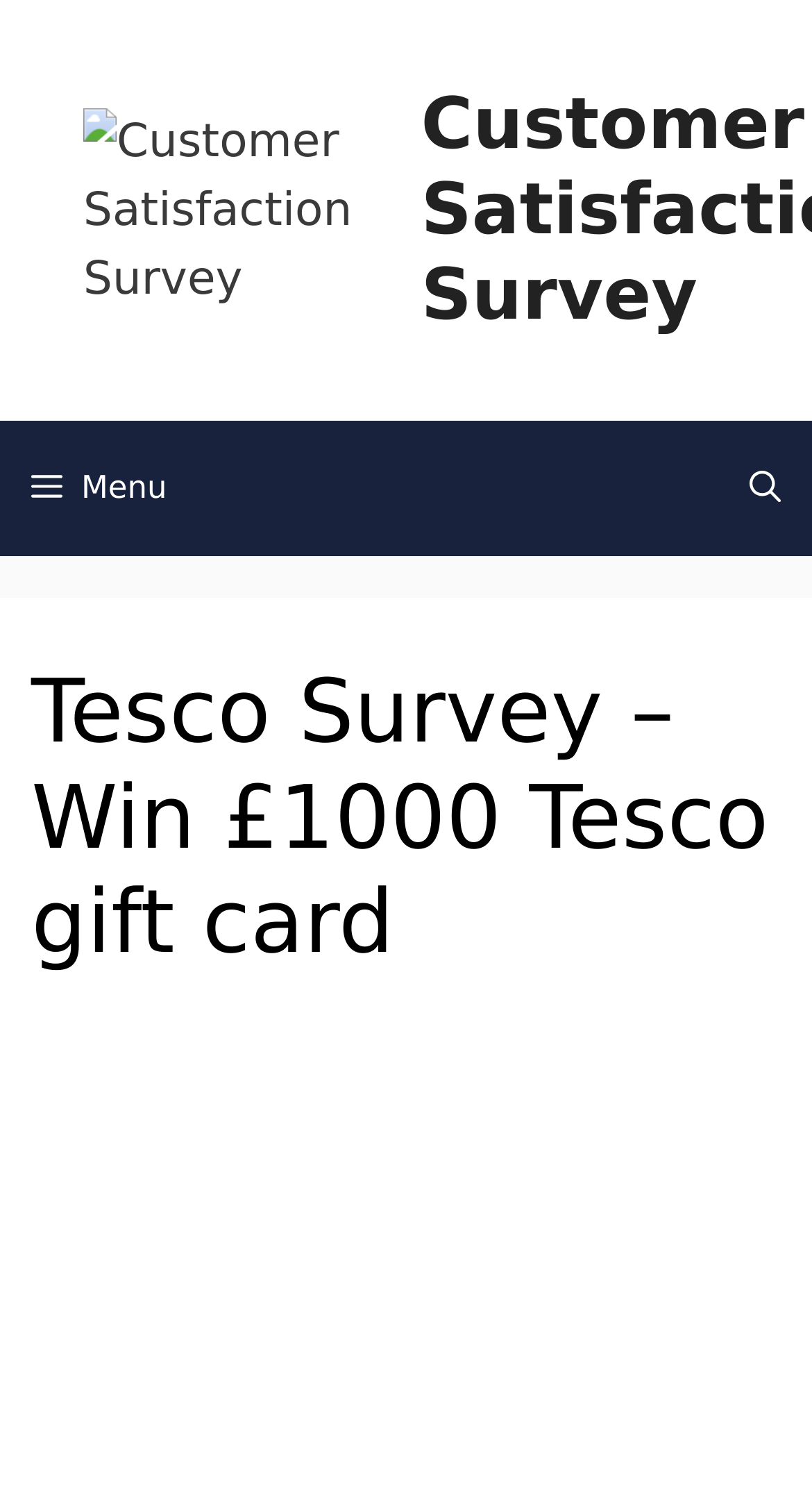What is the function of the button on the top right?
Look at the image and respond to the question as thoroughly as possible.

The function of the button on the top right is to open the search bar, as indicated by the link 'Open Search Bar'.